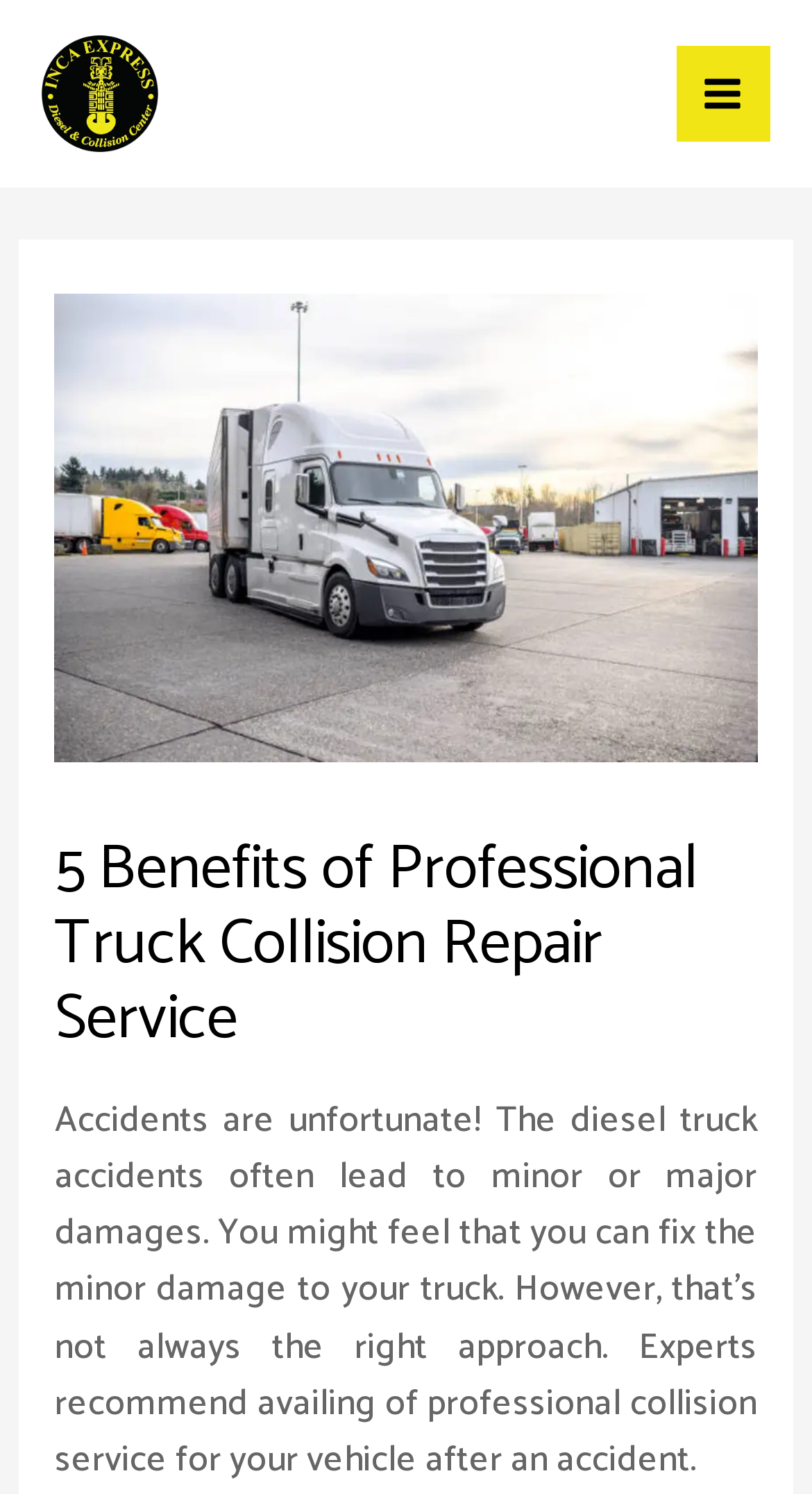What is the consequence of not availing professional collision service?
Based on the image, give a one-word or short phrase answer.

Minor or major damages